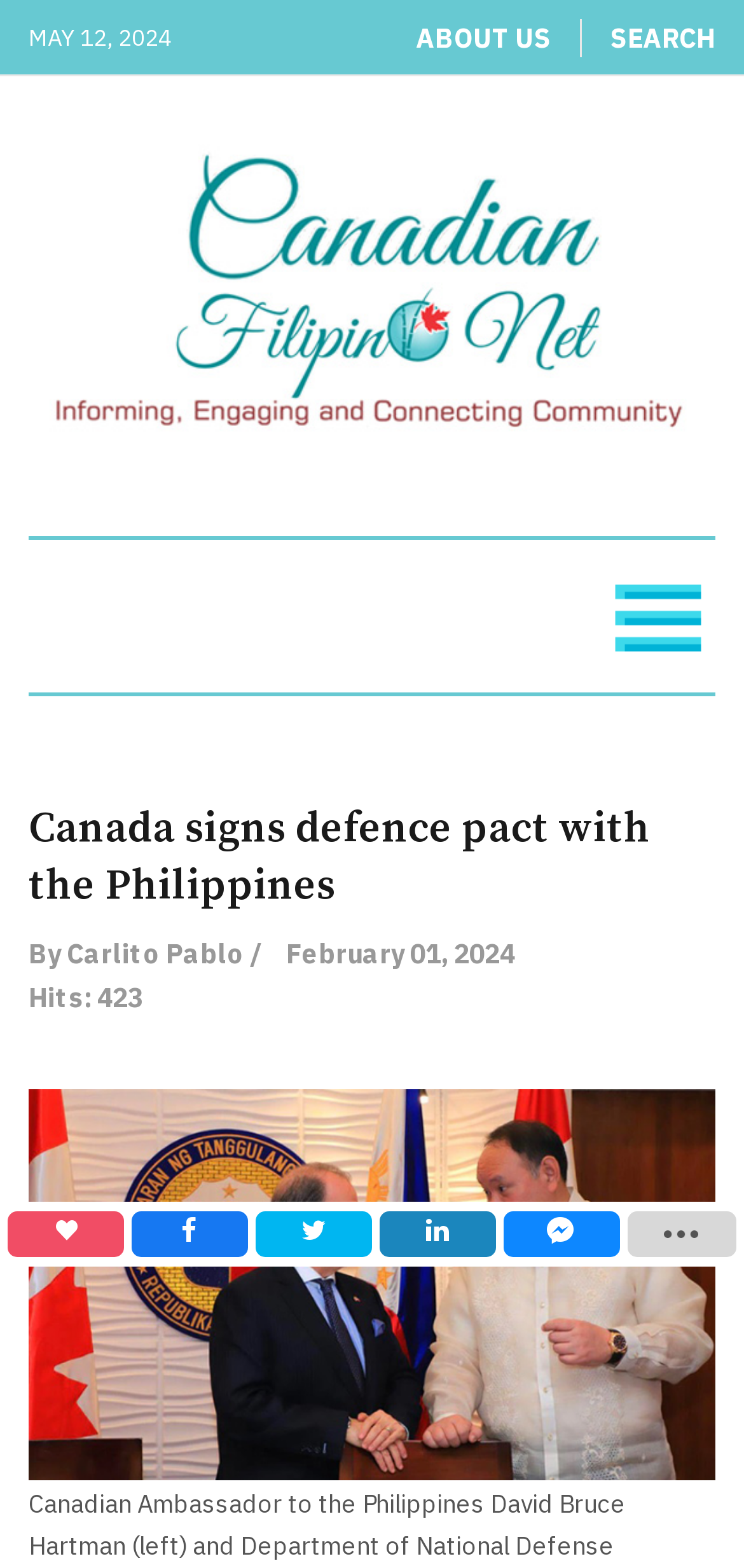Respond to the question below with a single word or phrase: How many social media links are there at the bottom of the page?

5